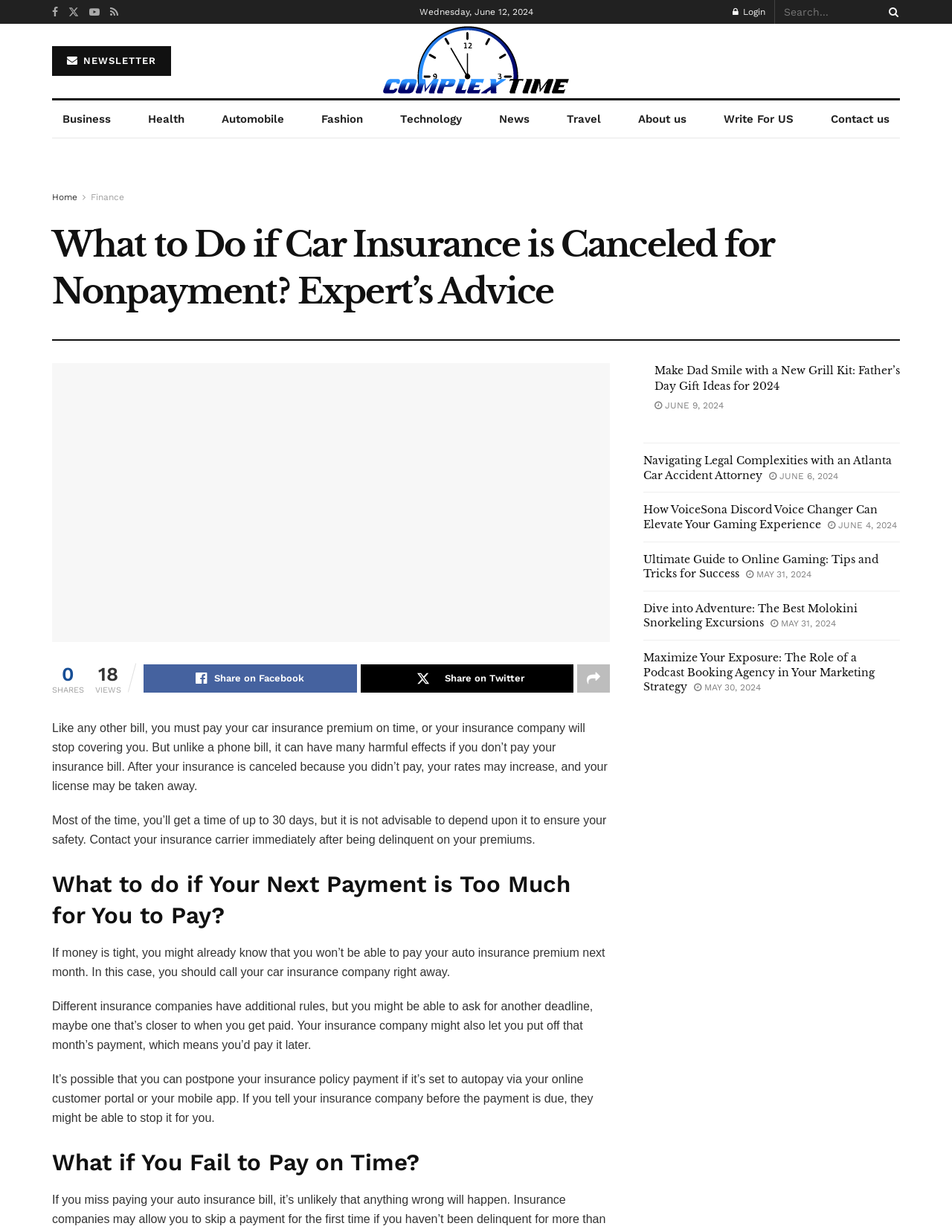Can you find the bounding box coordinates of the area I should click to execute the following instruction: "Login to the website"?

[0.77, 0.0, 0.804, 0.019]